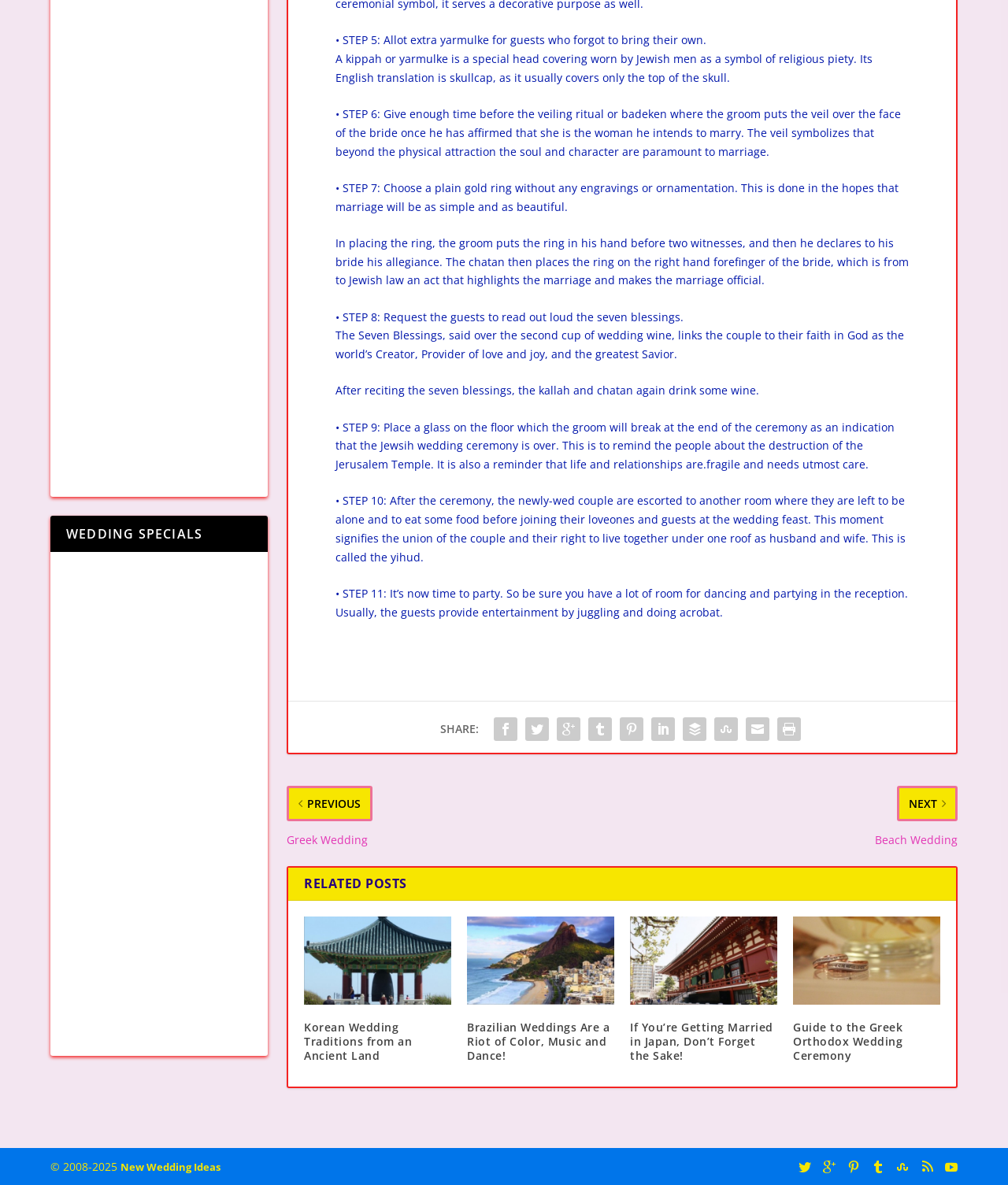Please identify the bounding box coordinates of the area that needs to be clicked to fulfill the following instruction: "Read the 'RELATED POSTS'."

[0.286, 0.723, 0.948, 0.75]